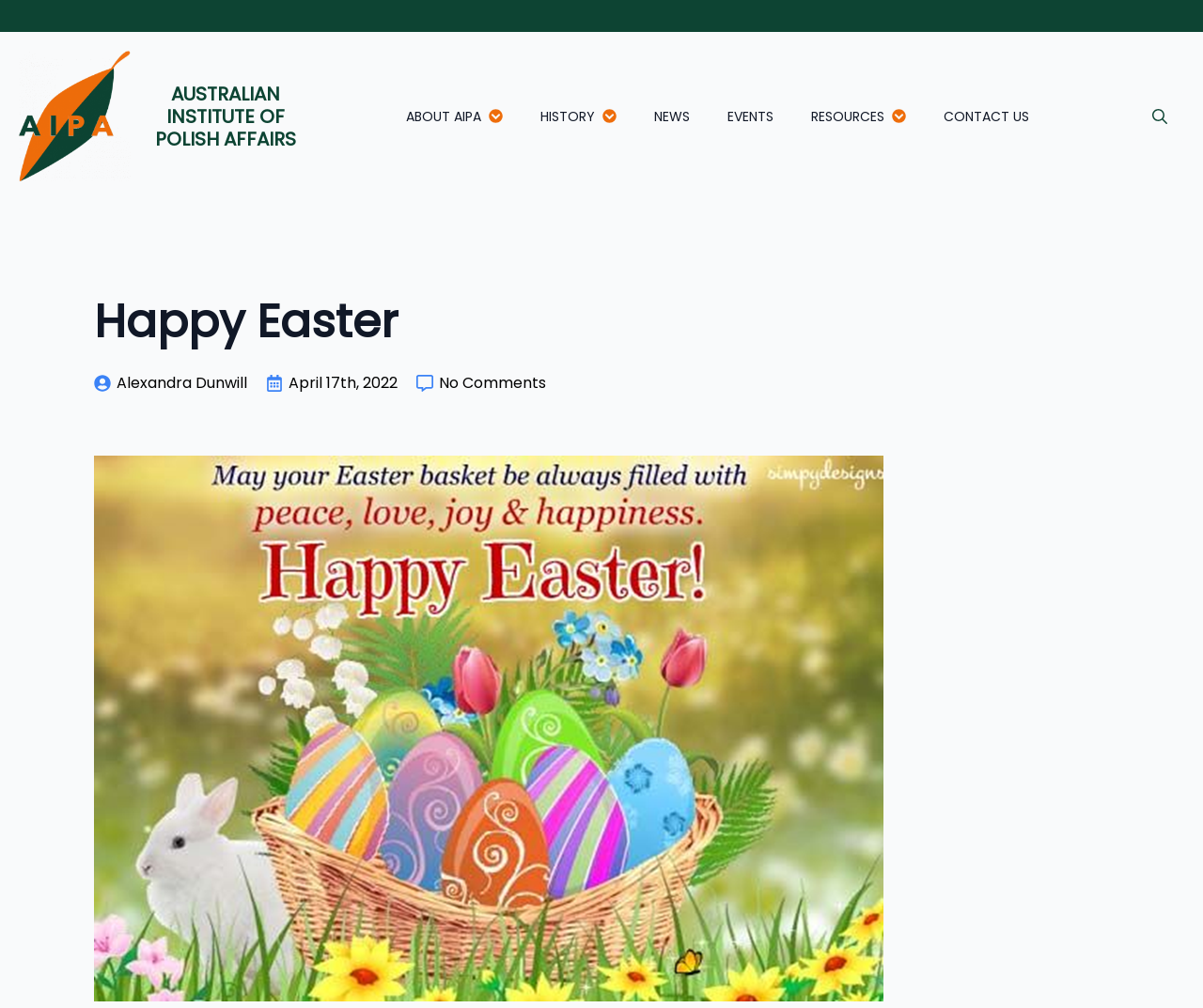Provide your answer in a single word or phrase: 
How many submenu buttons are there?

4